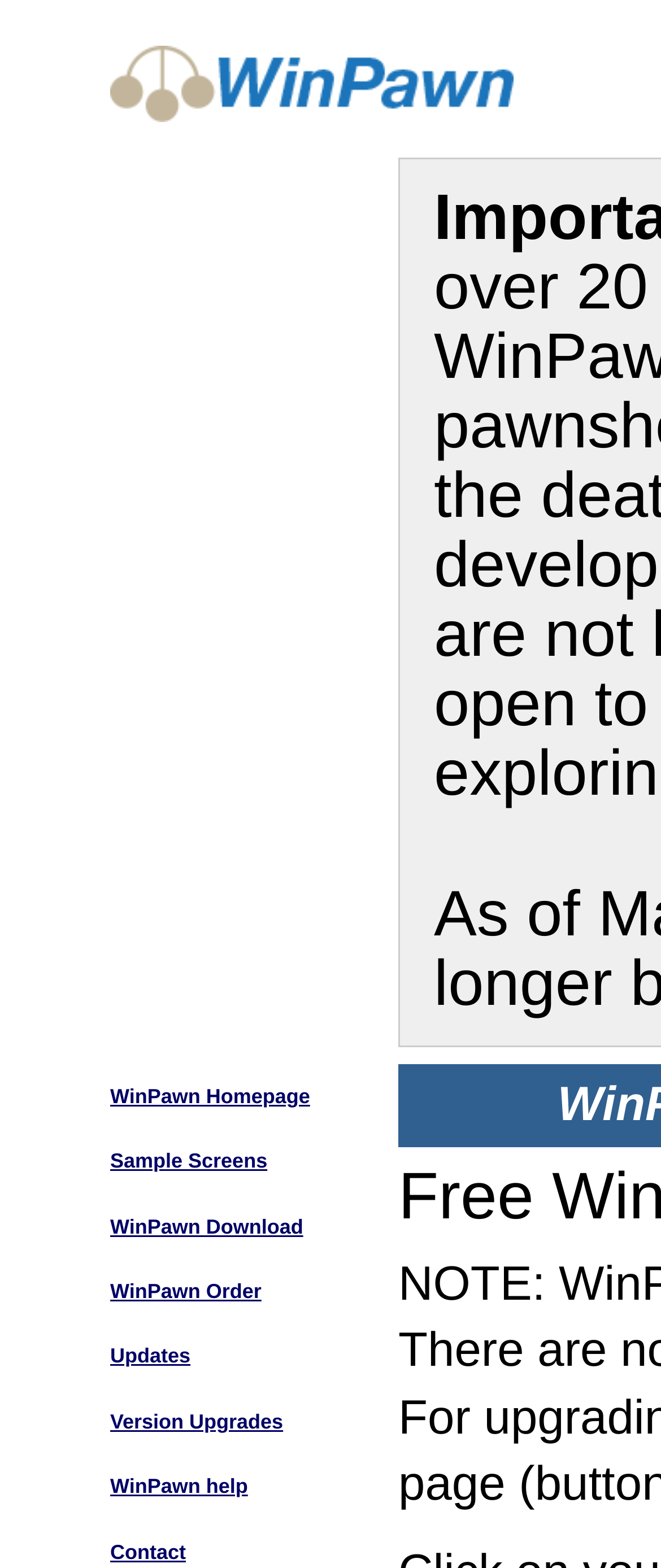Locate the bounding box coordinates of the area to click to fulfill this instruction: "Access Special Educational Needs and Disability (SEND)". The bounding box should be presented as four float numbers between 0 and 1, in the order [left, top, right, bottom].

None